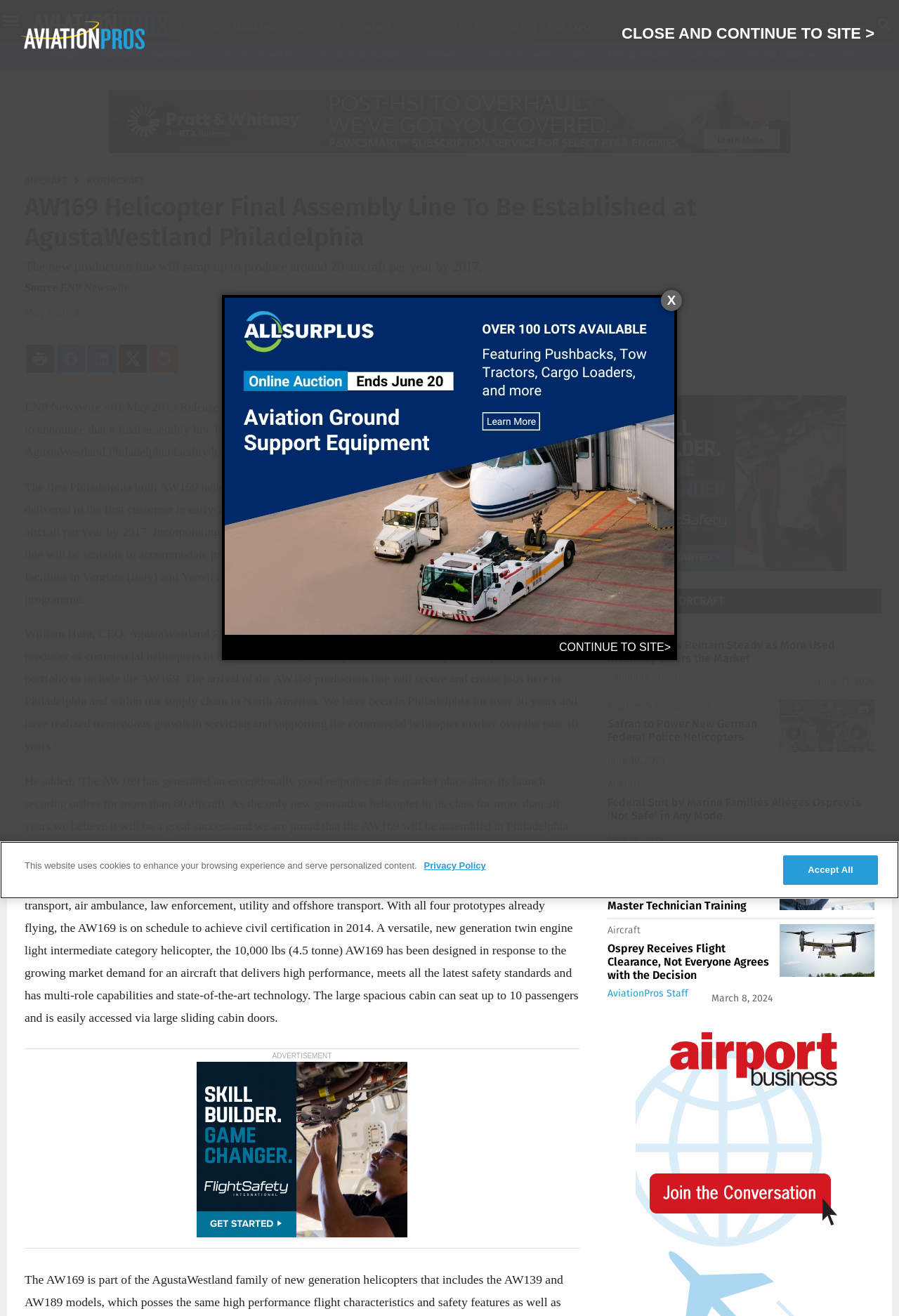Please identify the bounding box coordinates of where to click in order to follow the instruction: "Click on the 'AIRCRAFT' link".

[0.052, 0.038, 0.091, 0.046]